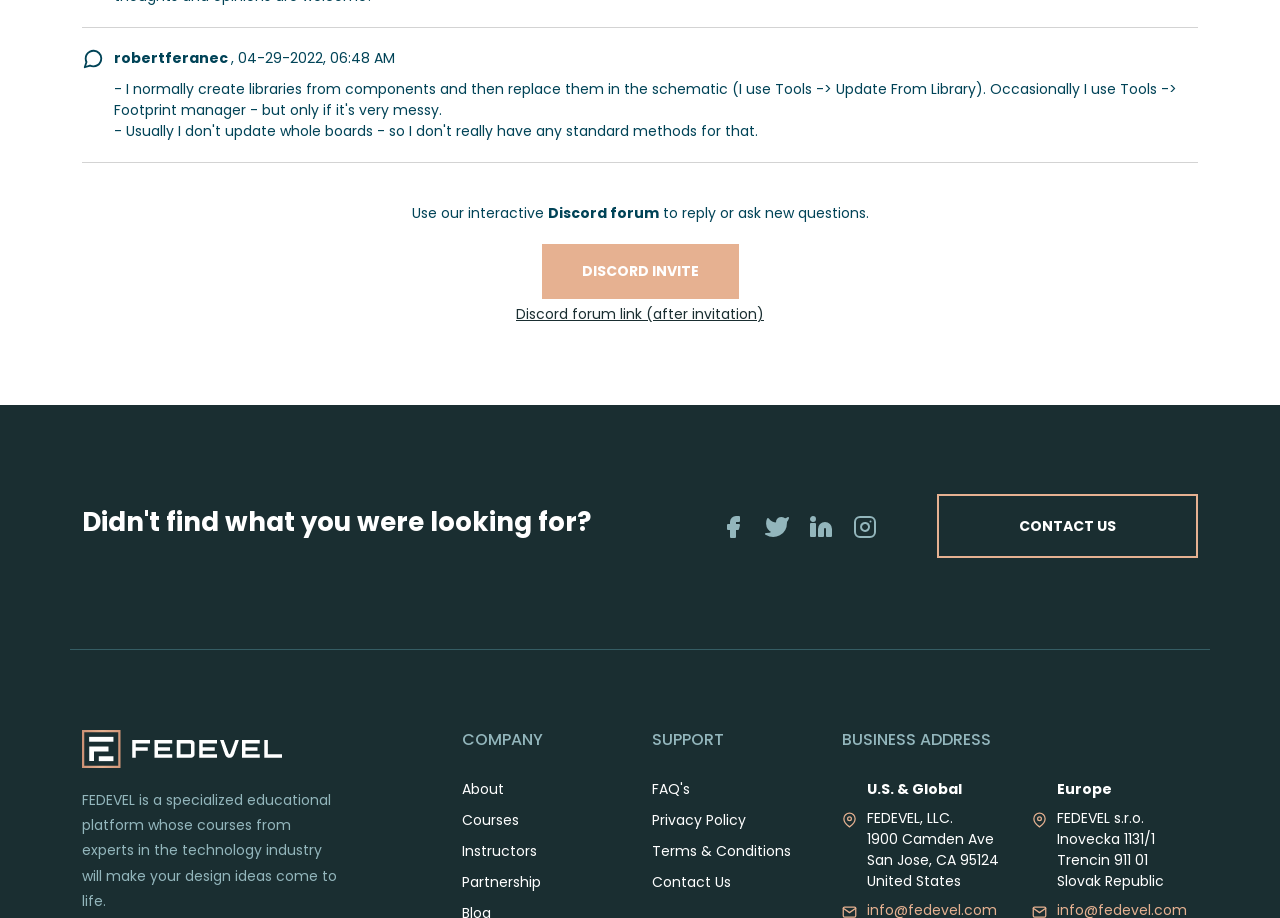Analyze the image and deliver a detailed answer to the question: What is the purpose of the FEDEVEL platform?

The purpose of the FEDEVEL platform can be inferred from the StaticText element at the bottom of the webpage, which states that the platform's courses 'will make your design ideas come to life'.